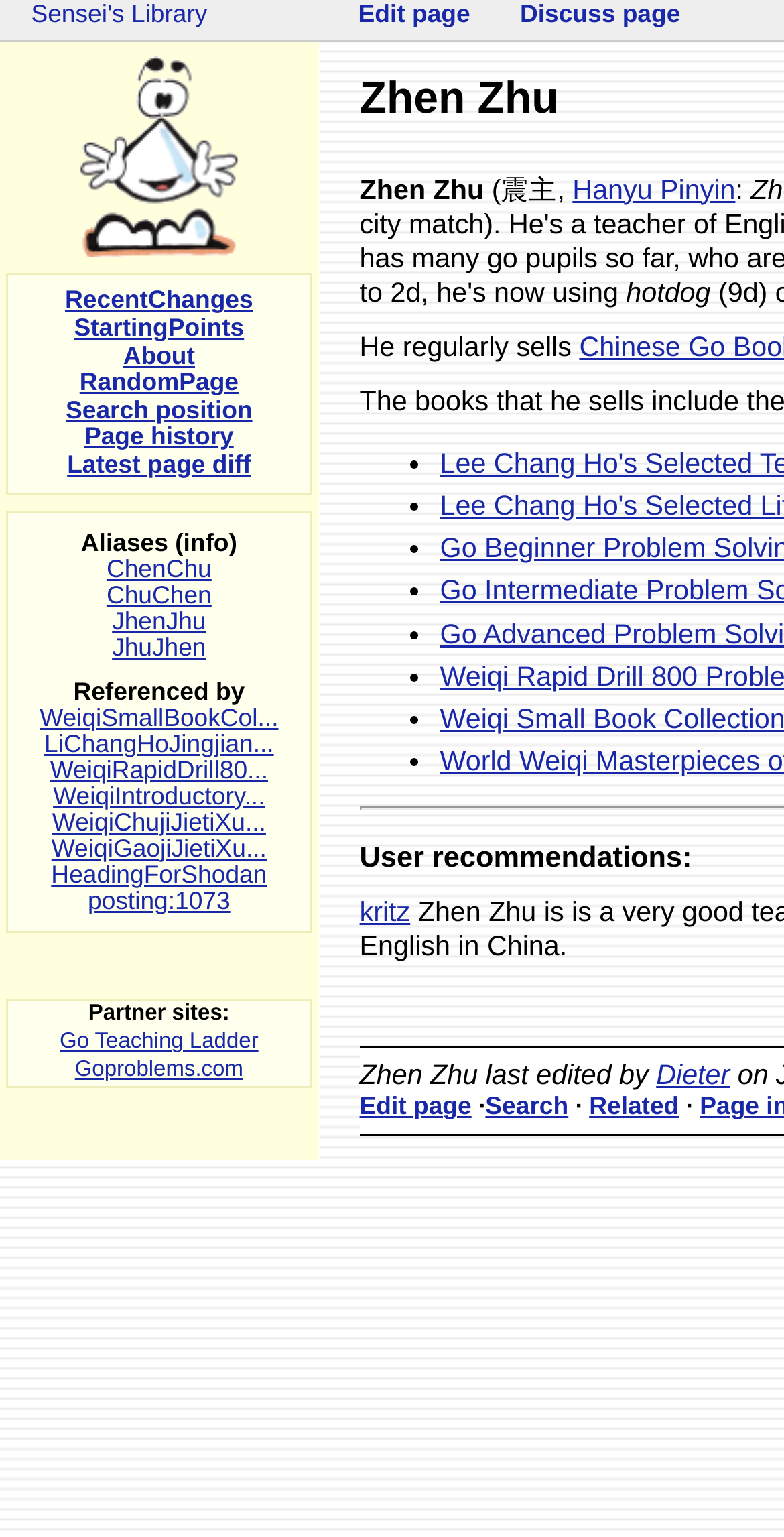Please provide the bounding box coordinates for the UI element as described: "JhenJhu". The coordinates must be four floats between 0 and 1, represented as [left, top, right, bottom].

[0.143, 0.395, 0.263, 0.414]